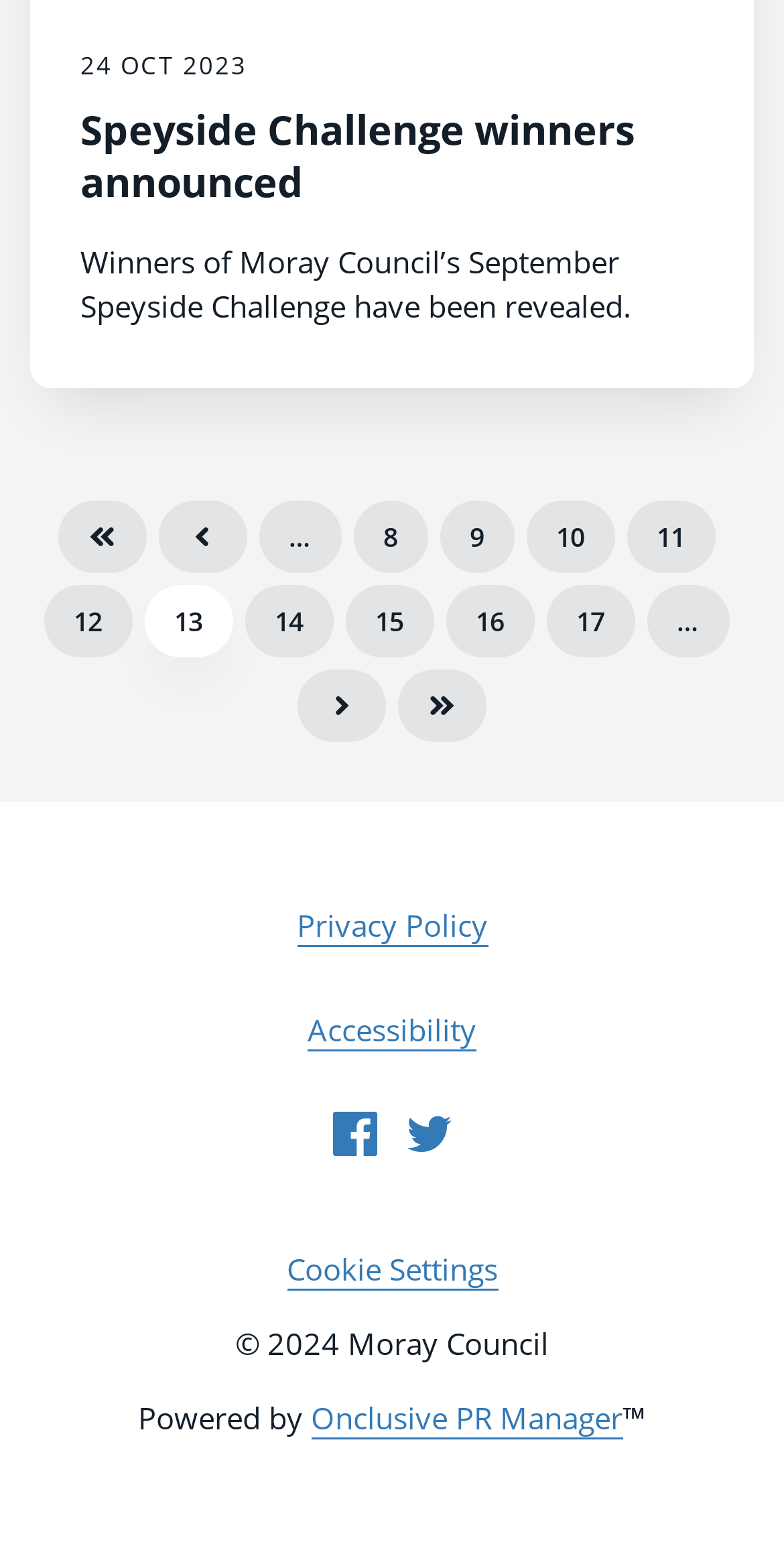Can you specify the bounding box coordinates of the area that needs to be clicked to fulfill the following instruction: "Go to the first page"?

[0.073, 0.323, 0.186, 0.37]